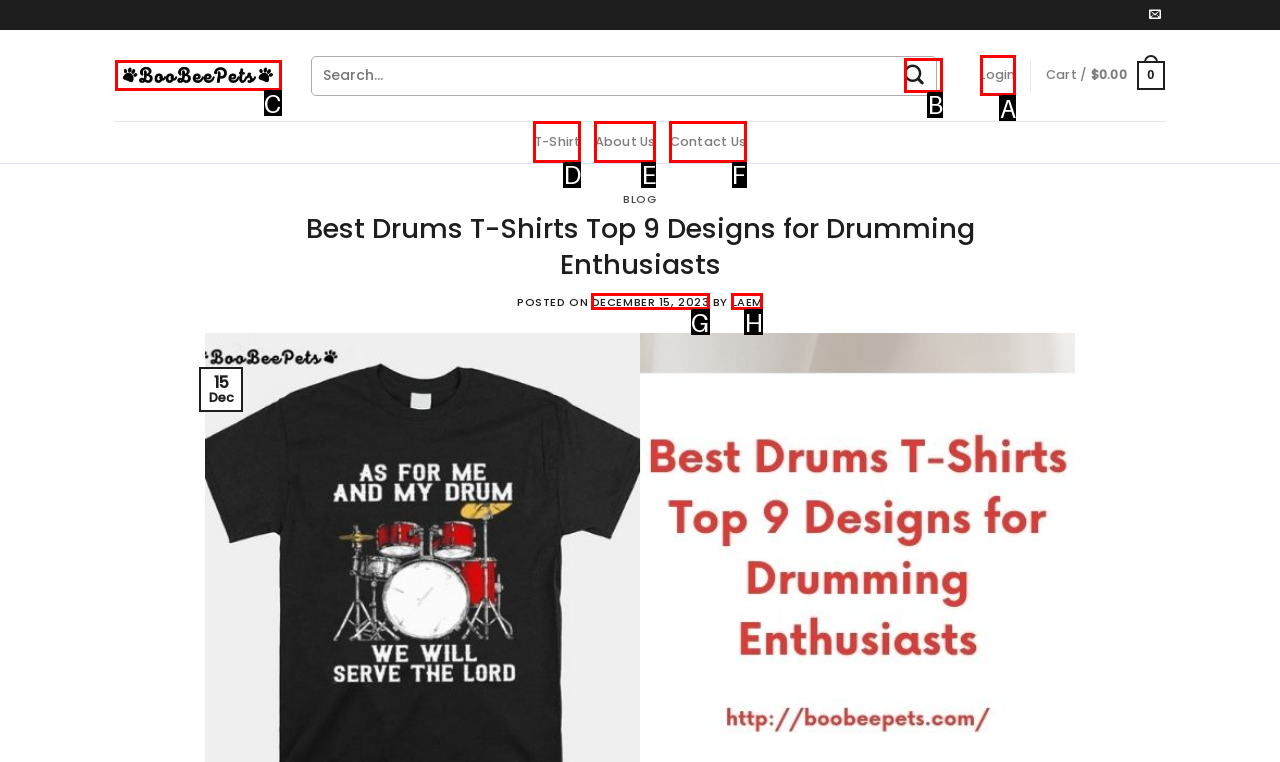Select the letter from the given choices that aligns best with the description: December 15, 2023October 5, 2023. Reply with the specific letter only.

G